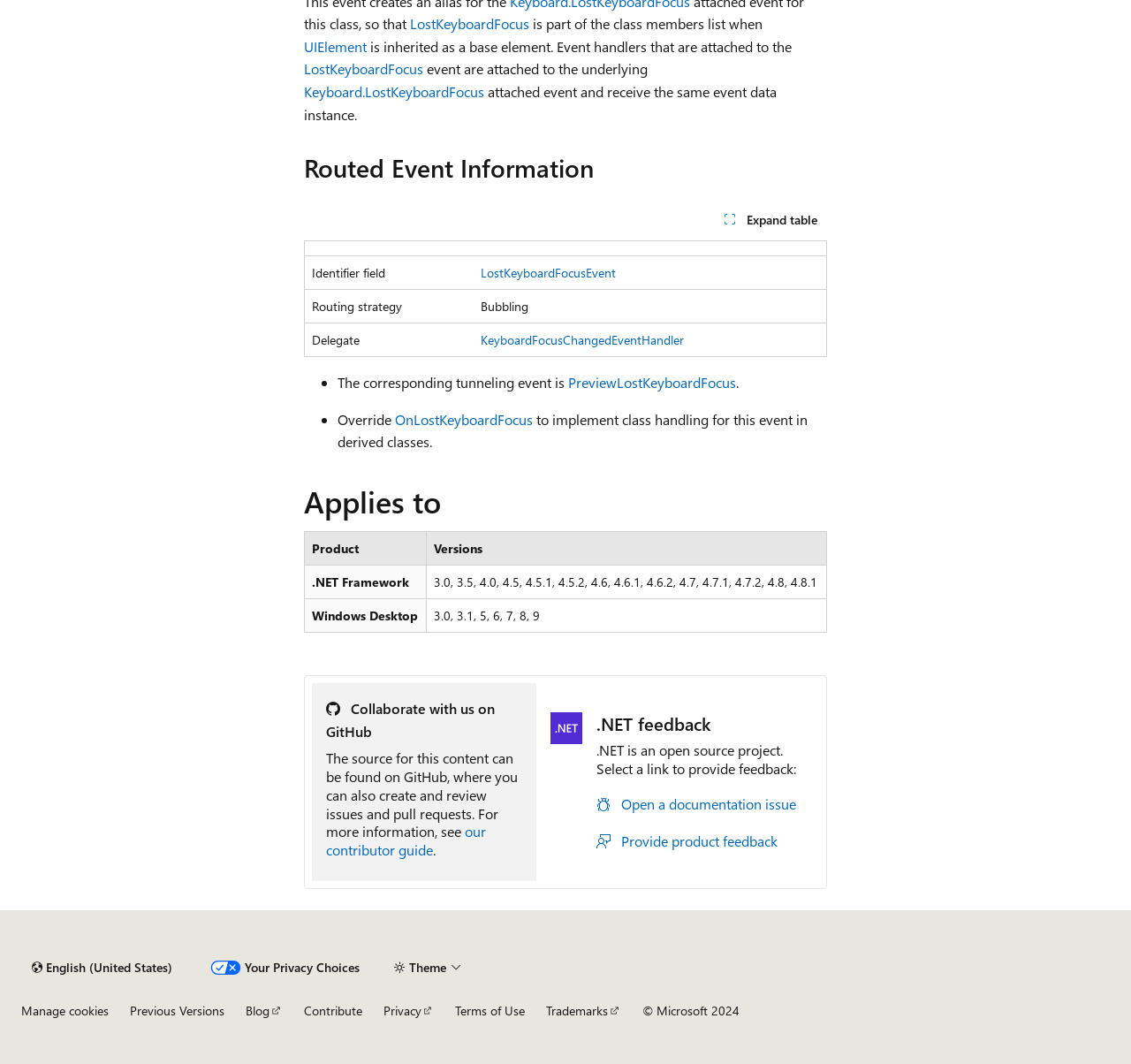Please give a one-word or short phrase response to the following question: 
What is the routing strategy of the LostKeyboardFocusEvent?

Bubbling